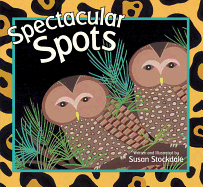Who wrote and illustrated the book?
Utilize the information in the image to give a detailed answer to the question.

According to the caption, Susan Stockdale is the author and illustrator of the children's picture book 'Spectacular Spots', which features charmingly designed owls with intricate patterns of spots on the cover.